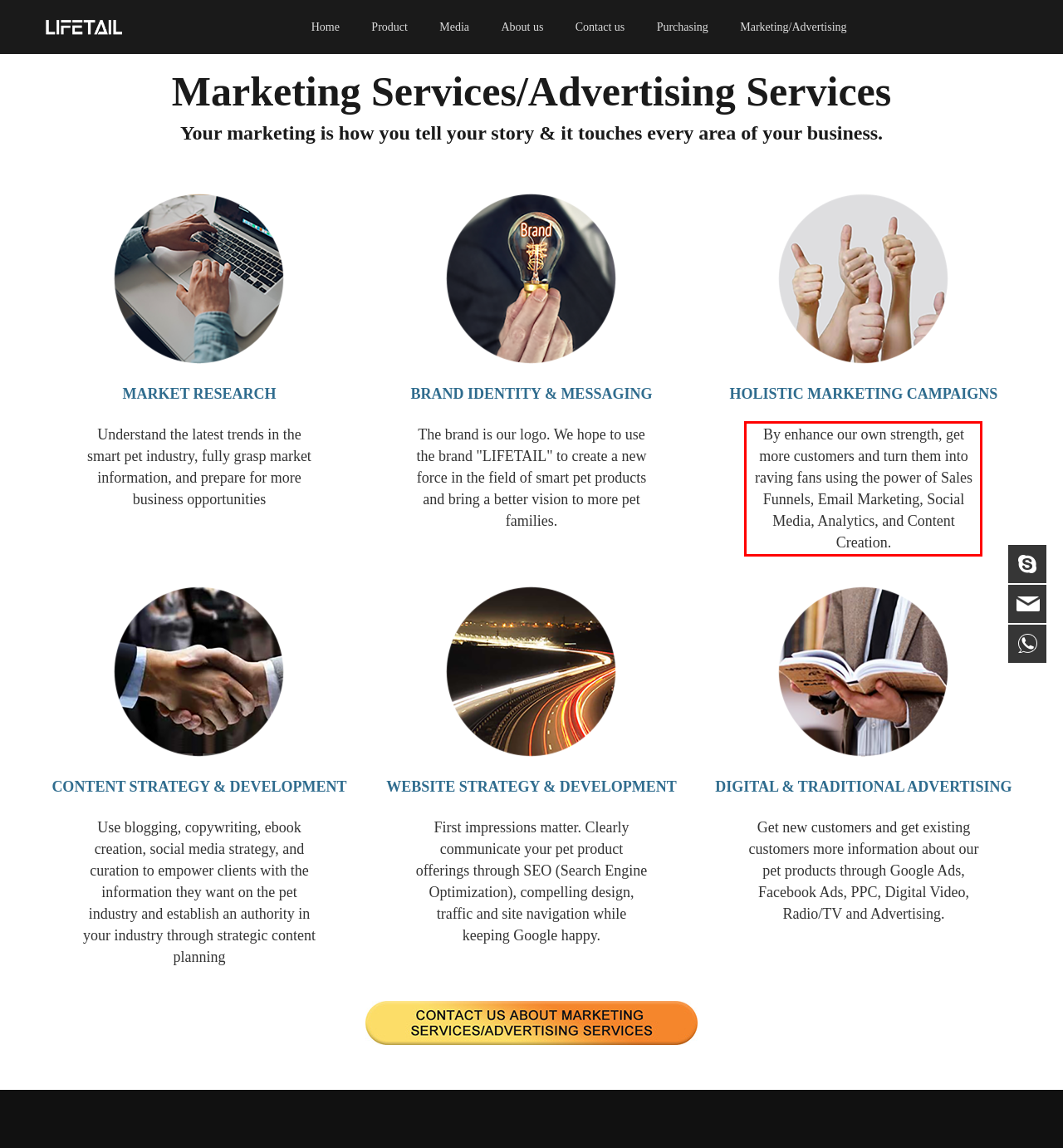Perform OCR on the text inside the red-bordered box in the provided screenshot and output the content.

By enhance our own strength, get more customers and turn them into raving fans using the power of Sales Funnels, Email Marketing, Social Media, Analytics, and Content Creation.